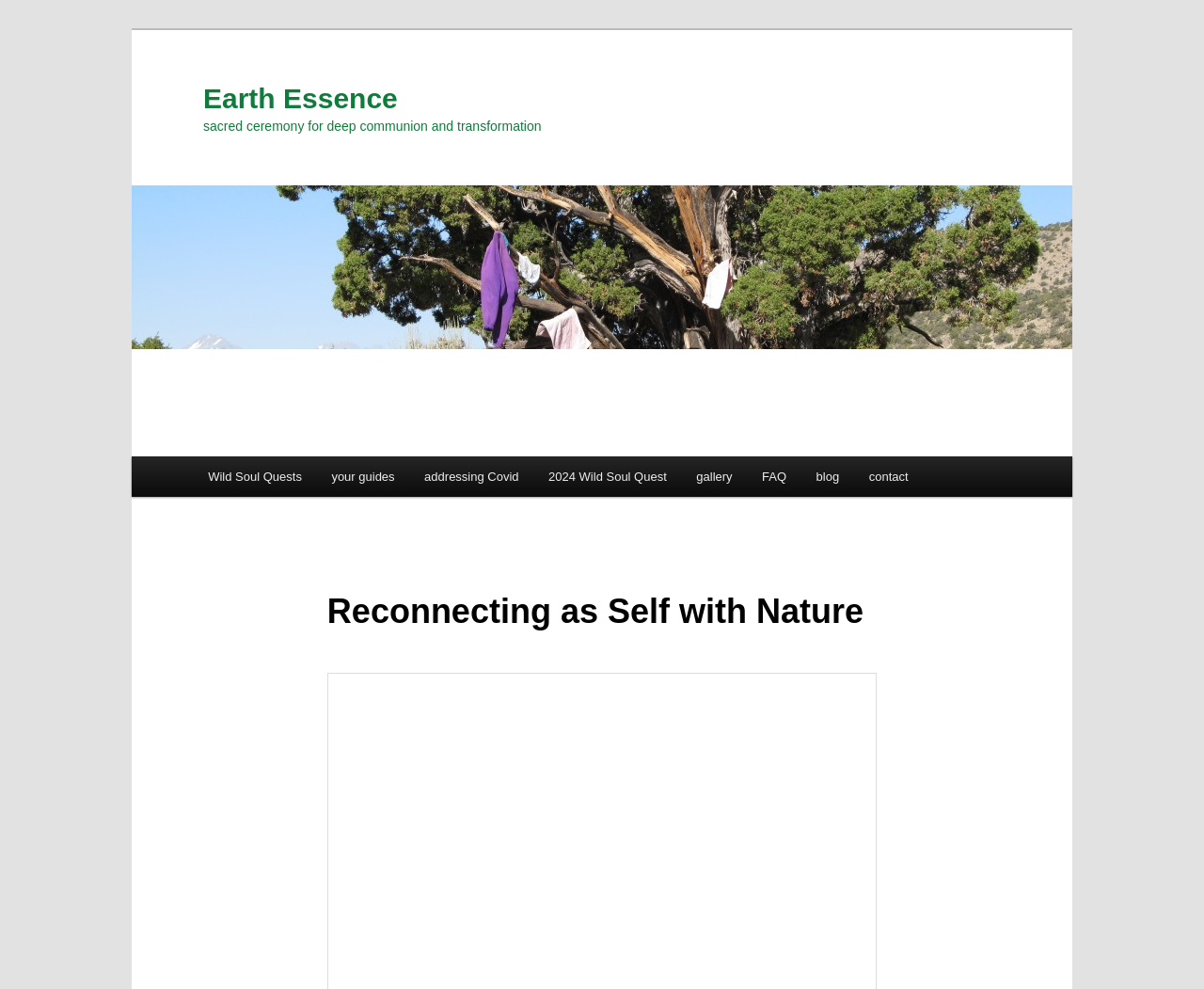Determine the bounding box coordinates of the clickable region to carry out the instruction: "View the 'Wild Soul Quests' page".

[0.16, 0.461, 0.263, 0.502]